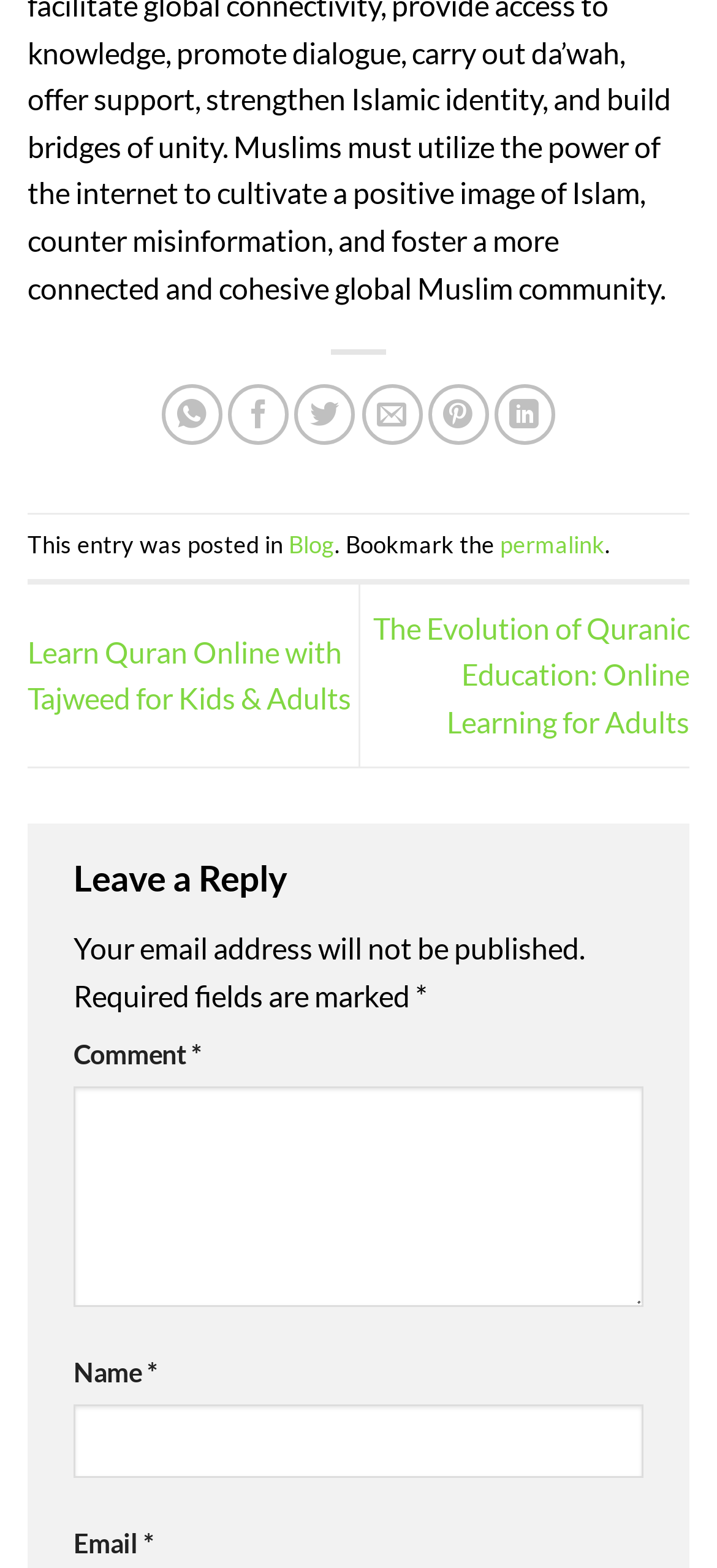Use one word or a short phrase to answer the question provided: 
How many social media sharing options are available?

6